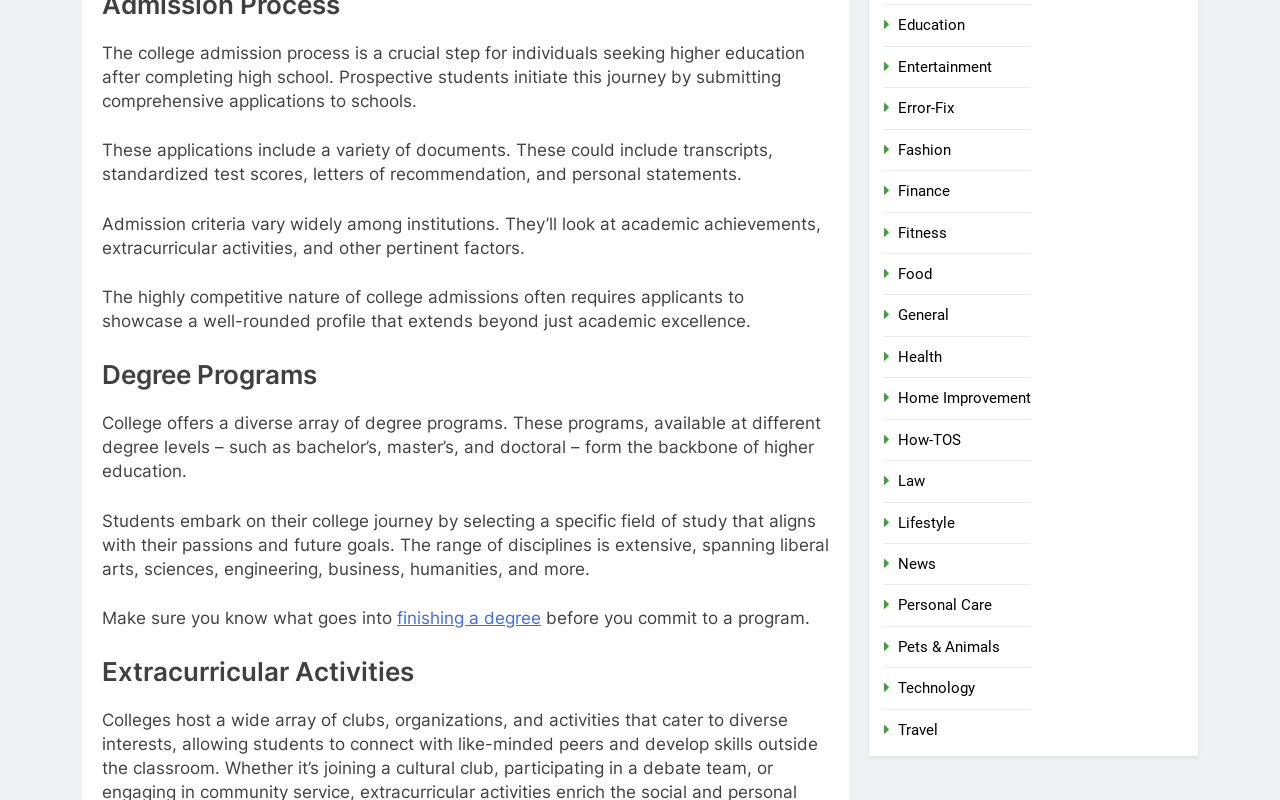Using the webpage screenshot, find the UI element described by How-TOS. Provide the bounding box coordinates in the format (top-left x, top-left y, bottom-right x, bottom-right y), ensuring all values are floating point numbers between 0 and 1.

[0.702, 0.538, 0.751, 0.561]